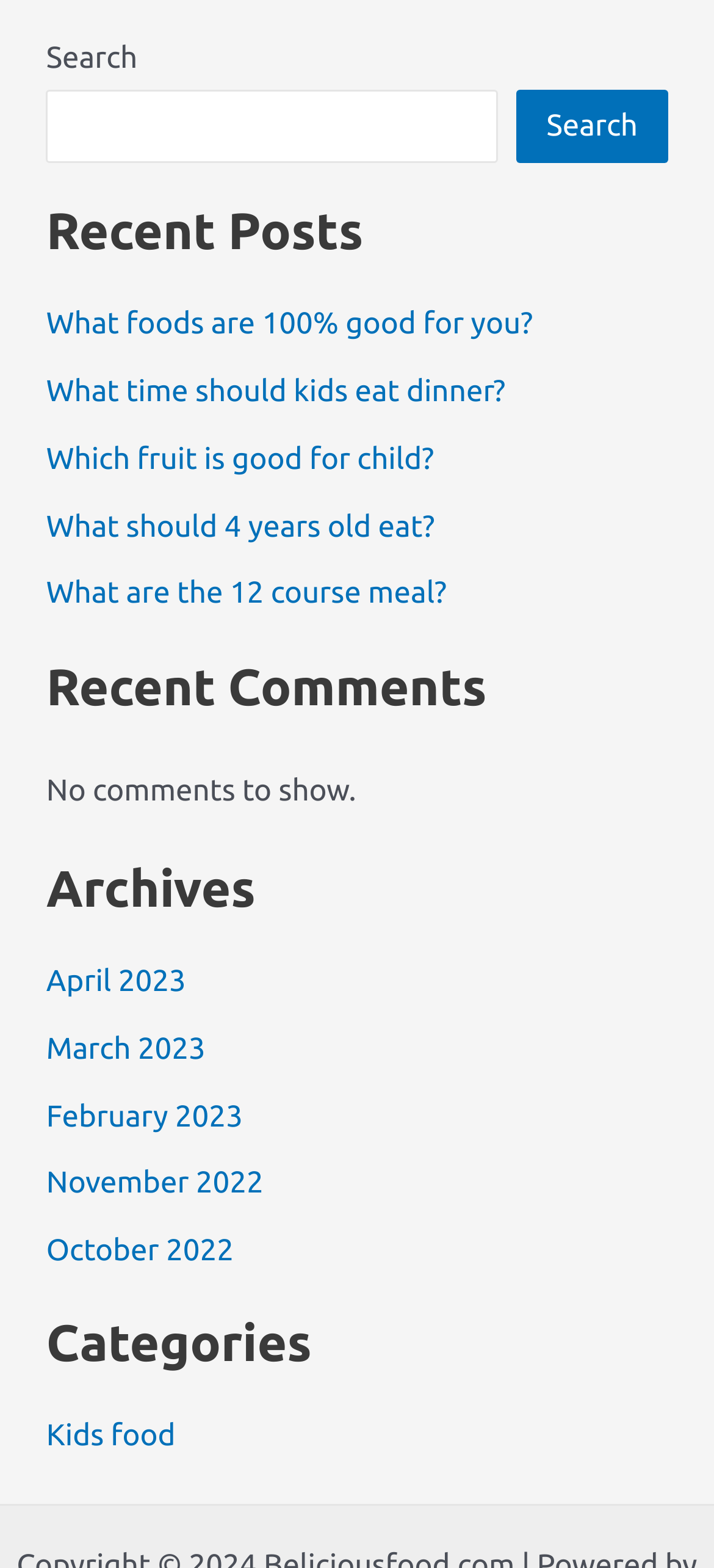Provide the bounding box coordinates for the specified HTML element described in this description: "parent_node: Search name="s"". The coordinates should be four float numbers ranging from 0 to 1, in the format [left, top, right, bottom].

[0.065, 0.057, 0.698, 0.103]